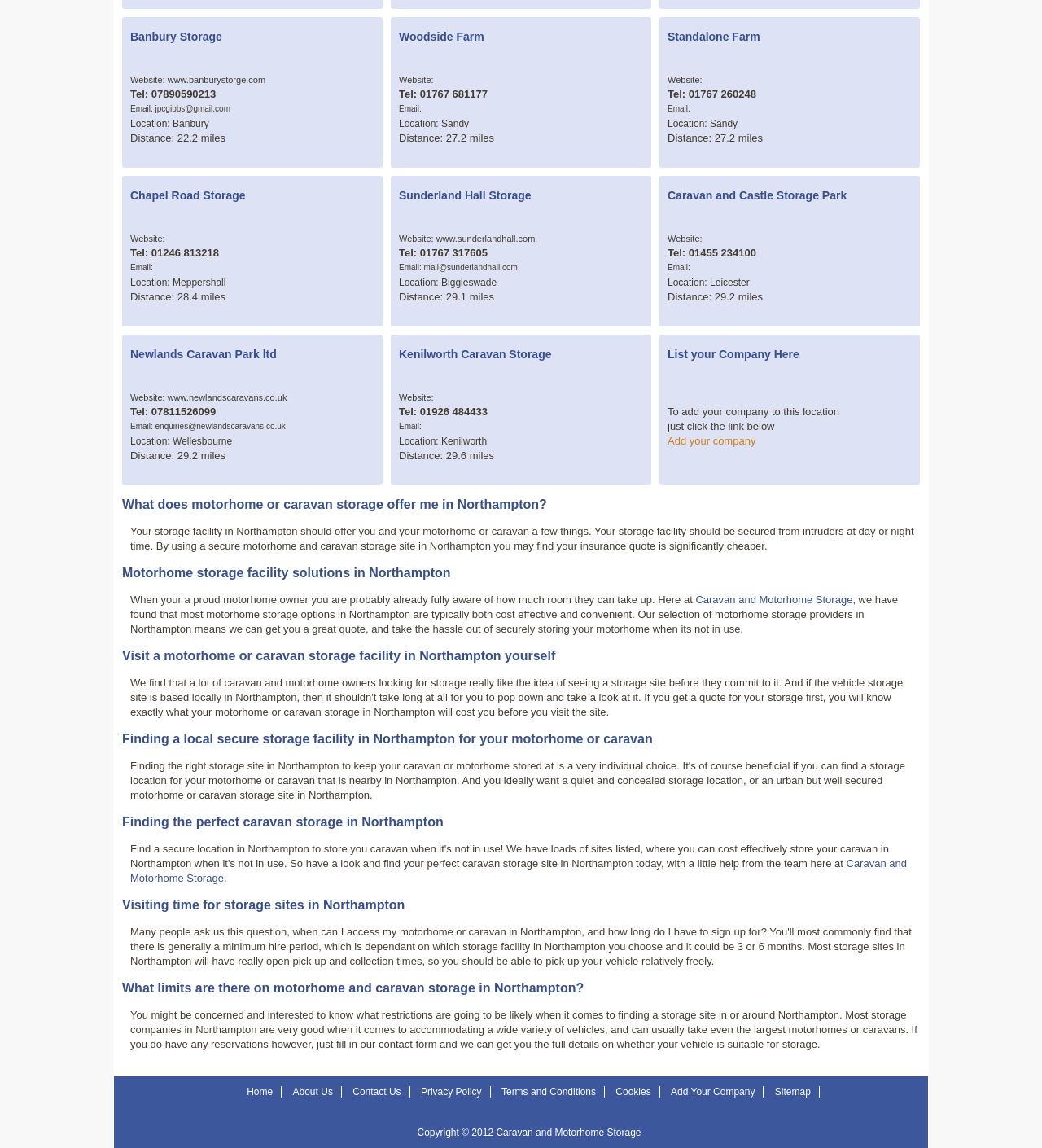Respond to the question below with a single word or phrase:
What is the location of Sunderland Hall Storage?

Biggleswade